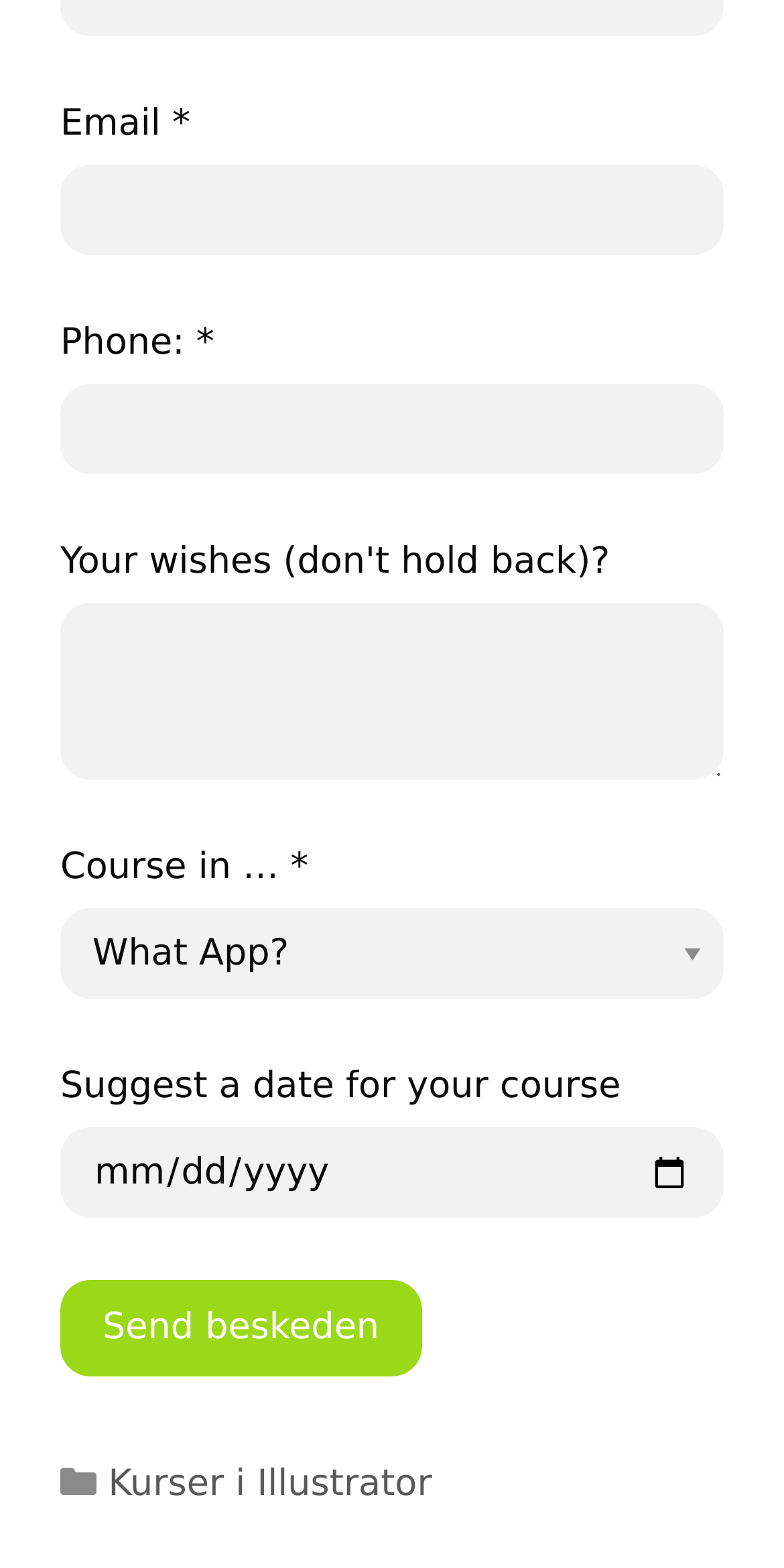With reference to the screenshot, provide a detailed response to the question below:
What is the purpose of the 'Show date picker' button?

The 'Show date picker' button is used to display a calendar or date picker, allowing the user to select a date for the course in a more visual and interactive way.